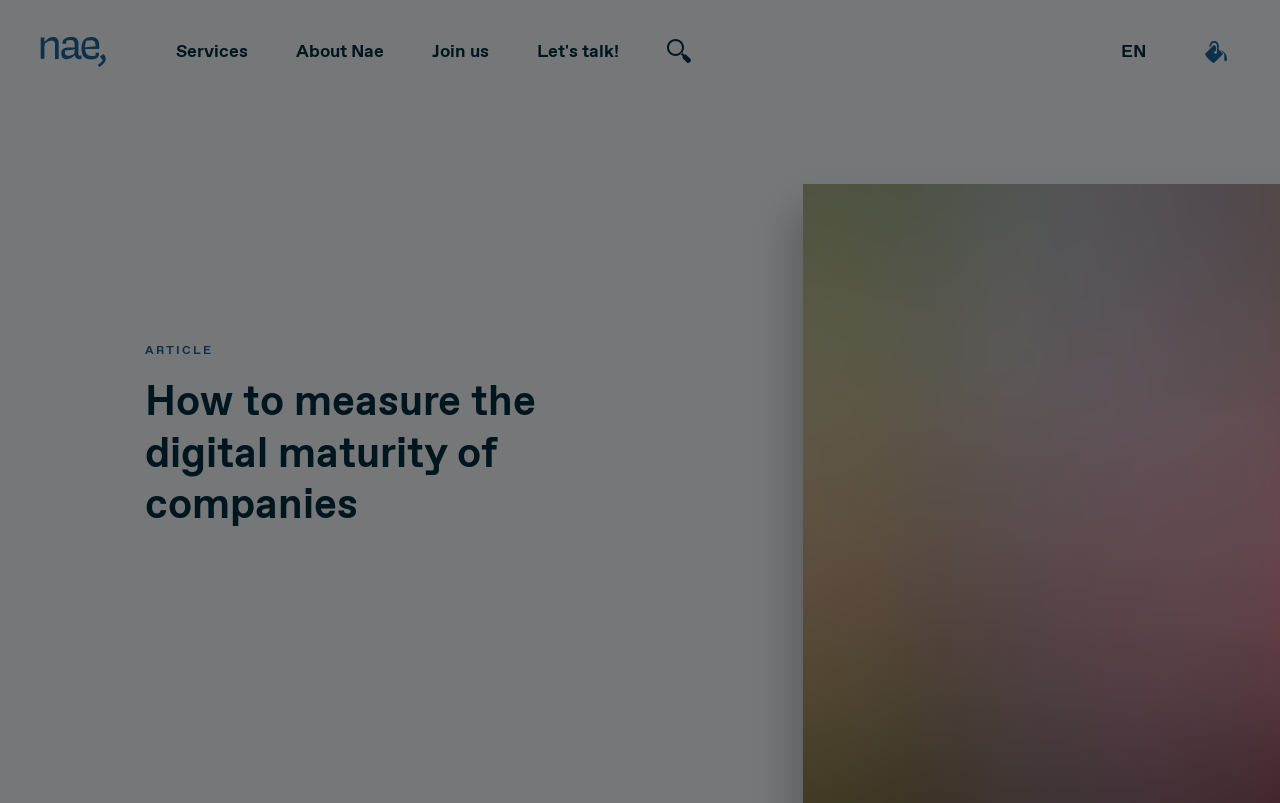Analyze the image and give a detailed response to the question:
What is the language of the webpage?

By examining the webpage, we can see that the language used is English. This is evident from the text and headings on the webpage, which are all in English. Additionally, there are language options at the top-right corner of the webpage, which include EN, ES, and CA, suggesting that the default language is English.